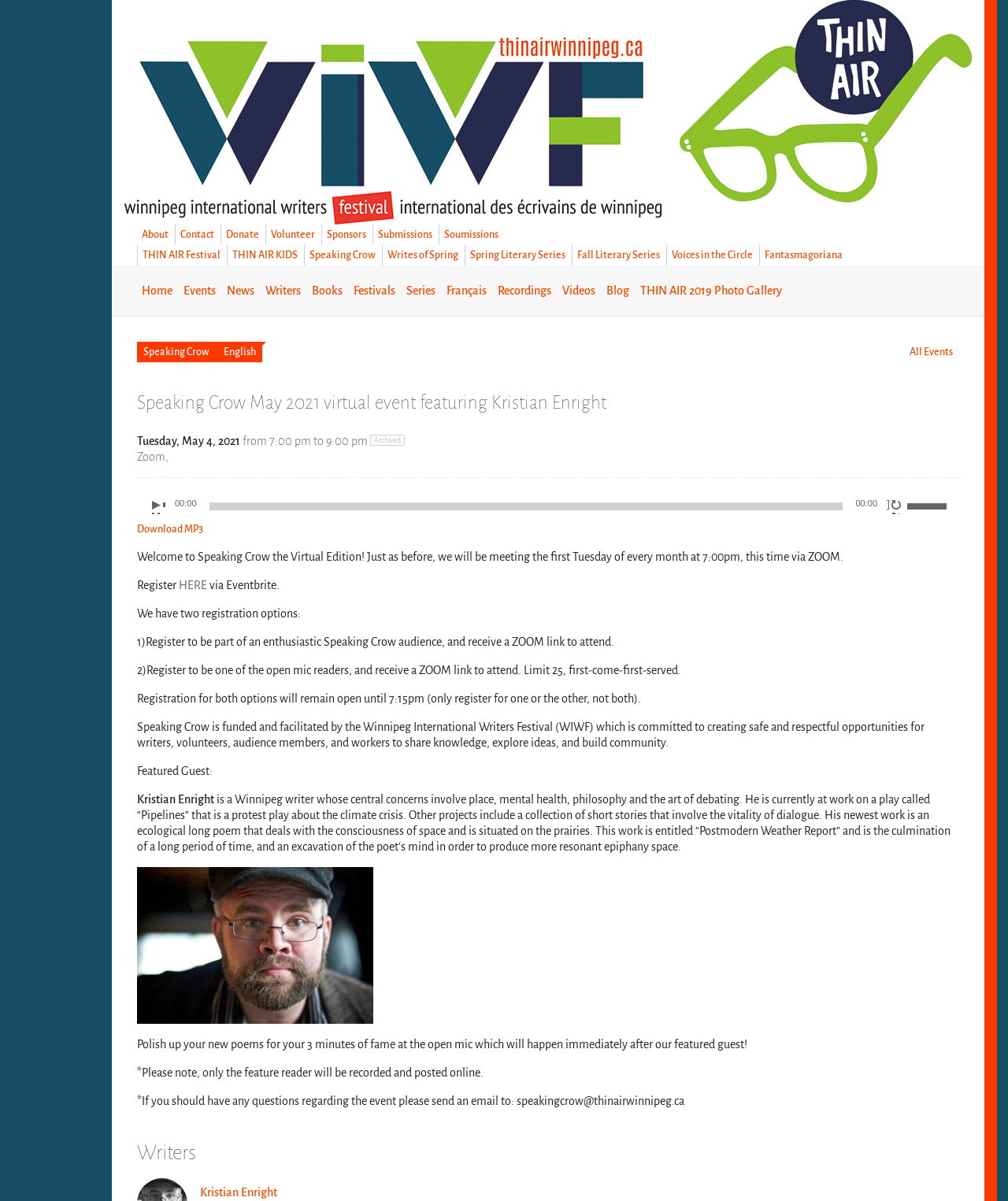What is the time of the Speaking Crow event?
Use the information from the screenshot to give a comprehensive response to the question.

I found the answer by looking at the StaticText element with the text 'from 7:00 pm to 9:00 pm' which is located inside the HeaderAsNonLandmark element.